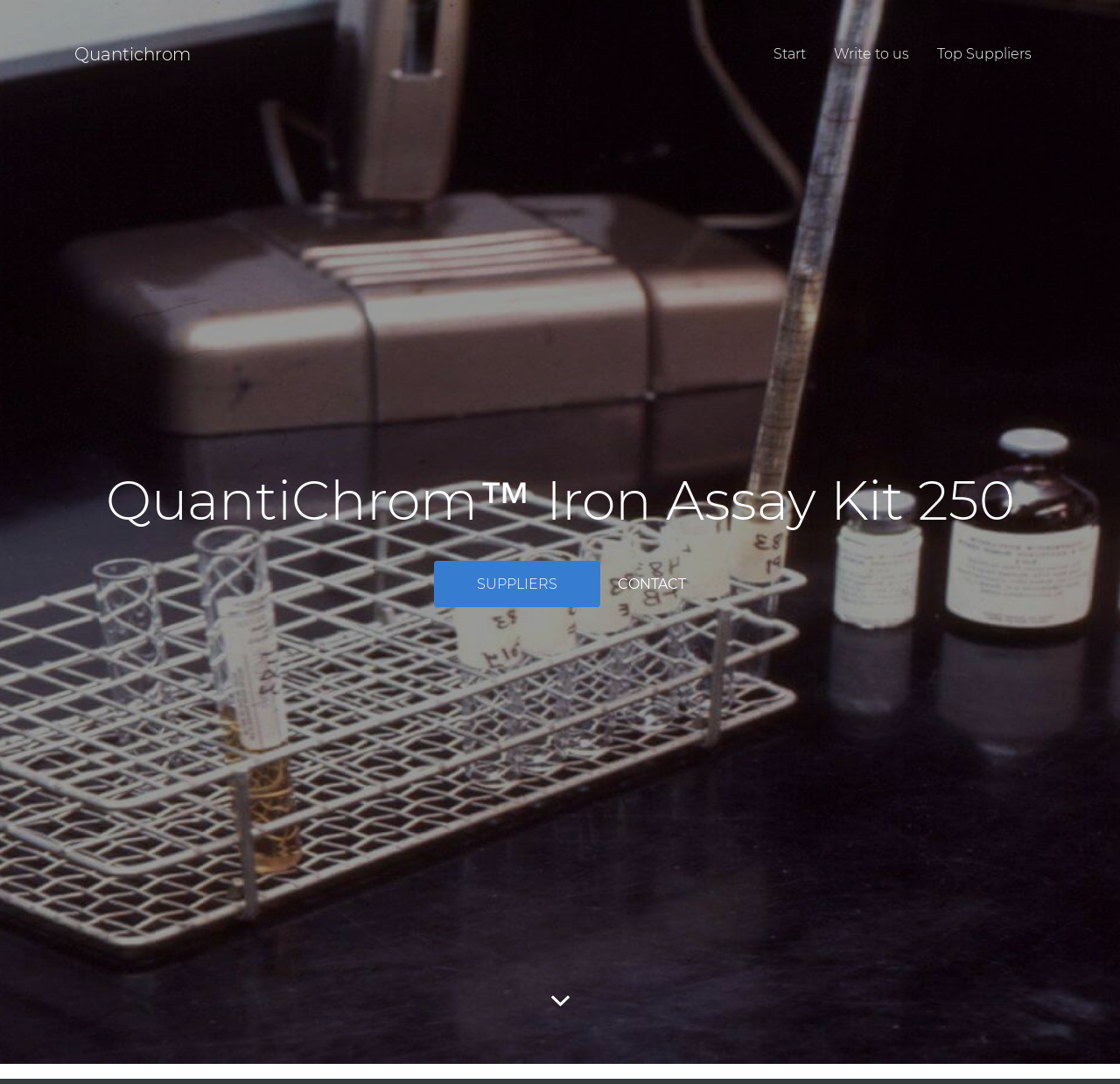Please answer the following question as detailed as possible based on the image: 
What is the icon at the bottom of the webpage?

I found the icon at the bottom of the webpage by looking at the link element '', which is likely to be a Unicode character representing an icon. The exact meaning of the icon is not clear, but it is likely to be a decorative or functional element on the webpage.